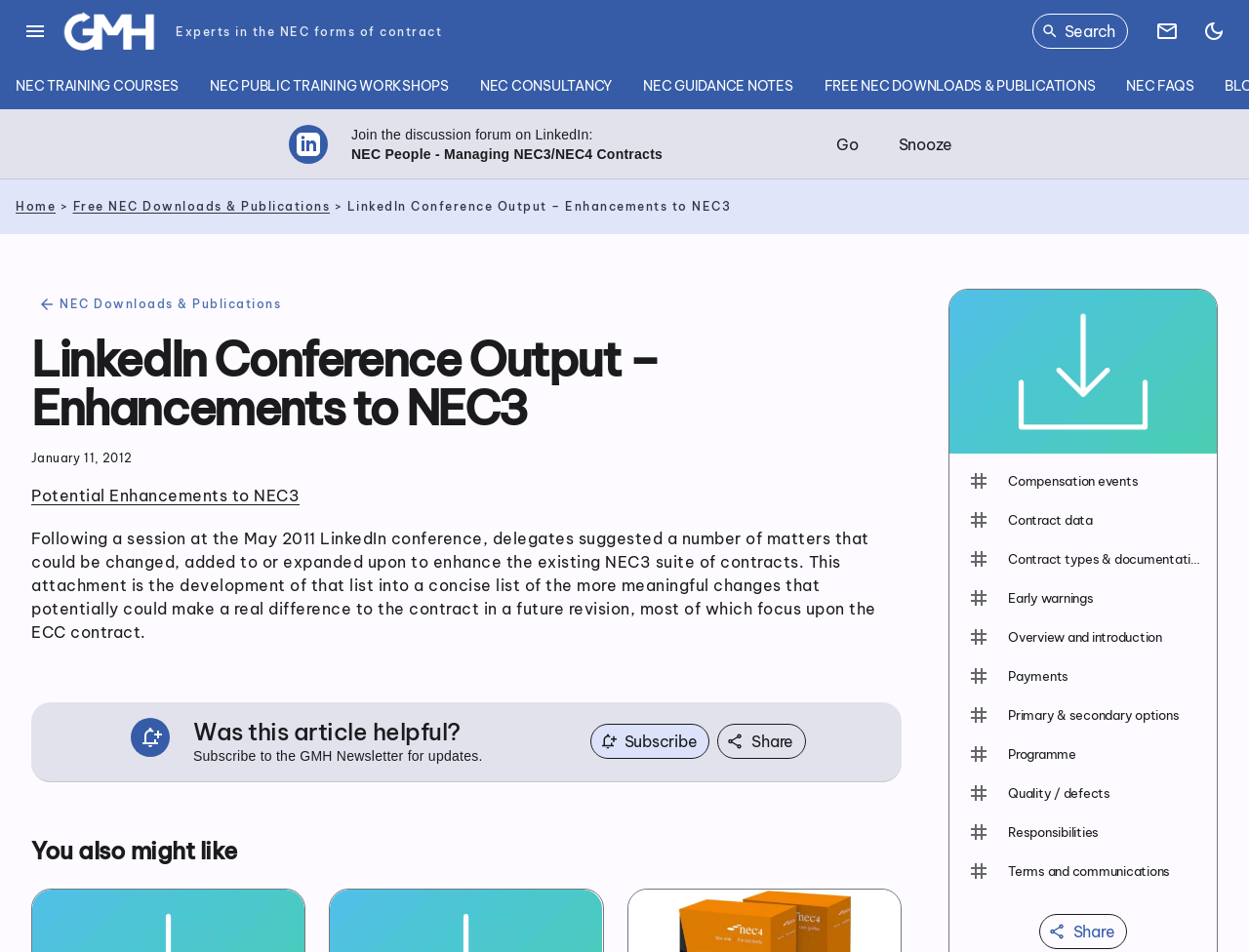Carefully examine the image and provide an in-depth answer to the question: How many tabs are available in the tab list?

The tab list is located below the top navigation bar, and it contains six tabs: 'NEC TRAINING COURSES', 'NEC PUBLIC TRAINING WORKSHOPS', 'NEC CONSULTANCY', 'NEC GUIDANCE NOTES', 'FREE NEC DOWNLOADS & PUBLICATIONS', and 'NEC FAQS'.